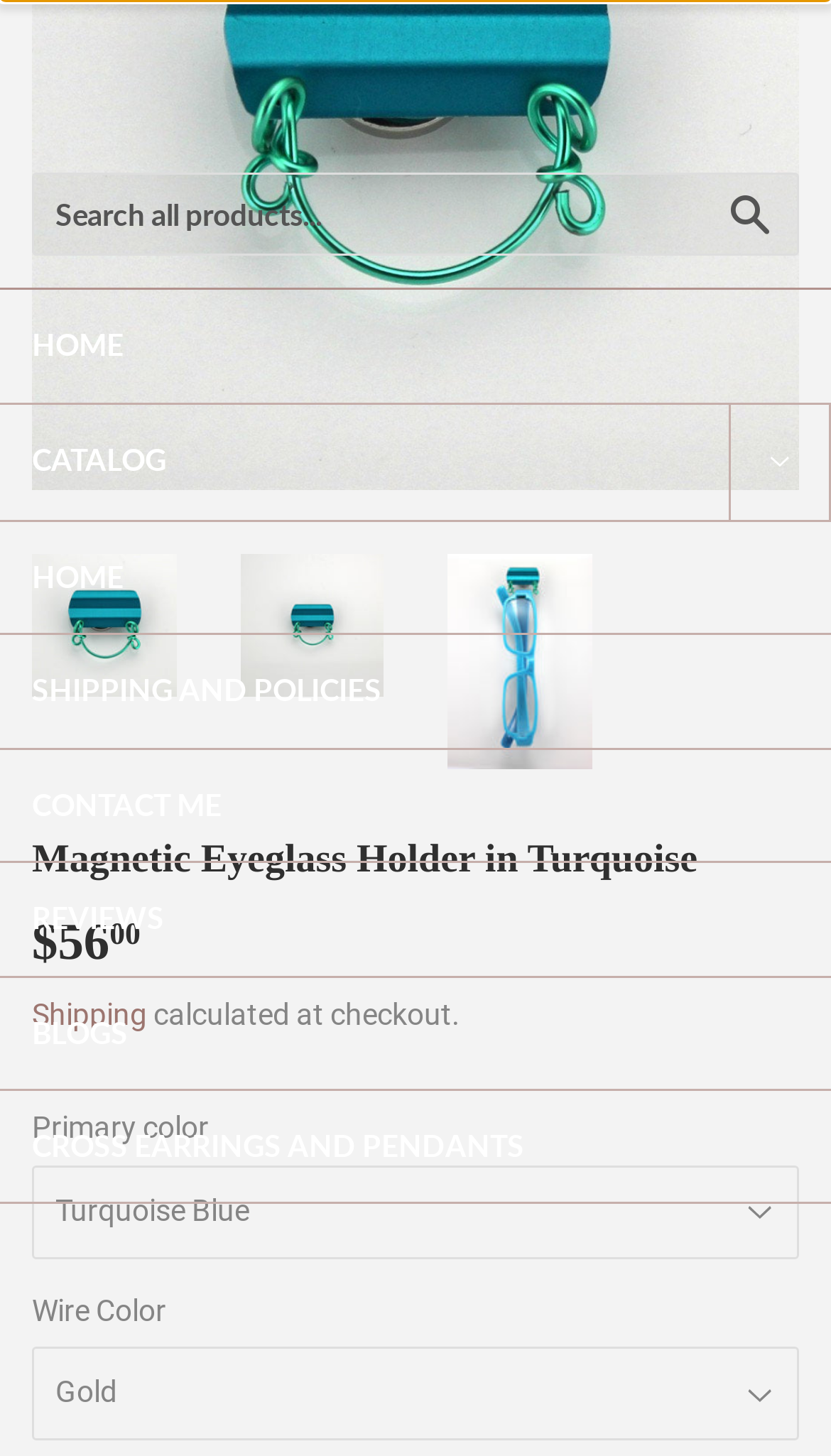Please provide a brief answer to the following inquiry using a single word or phrase:
What is the price of the product?

$56.00